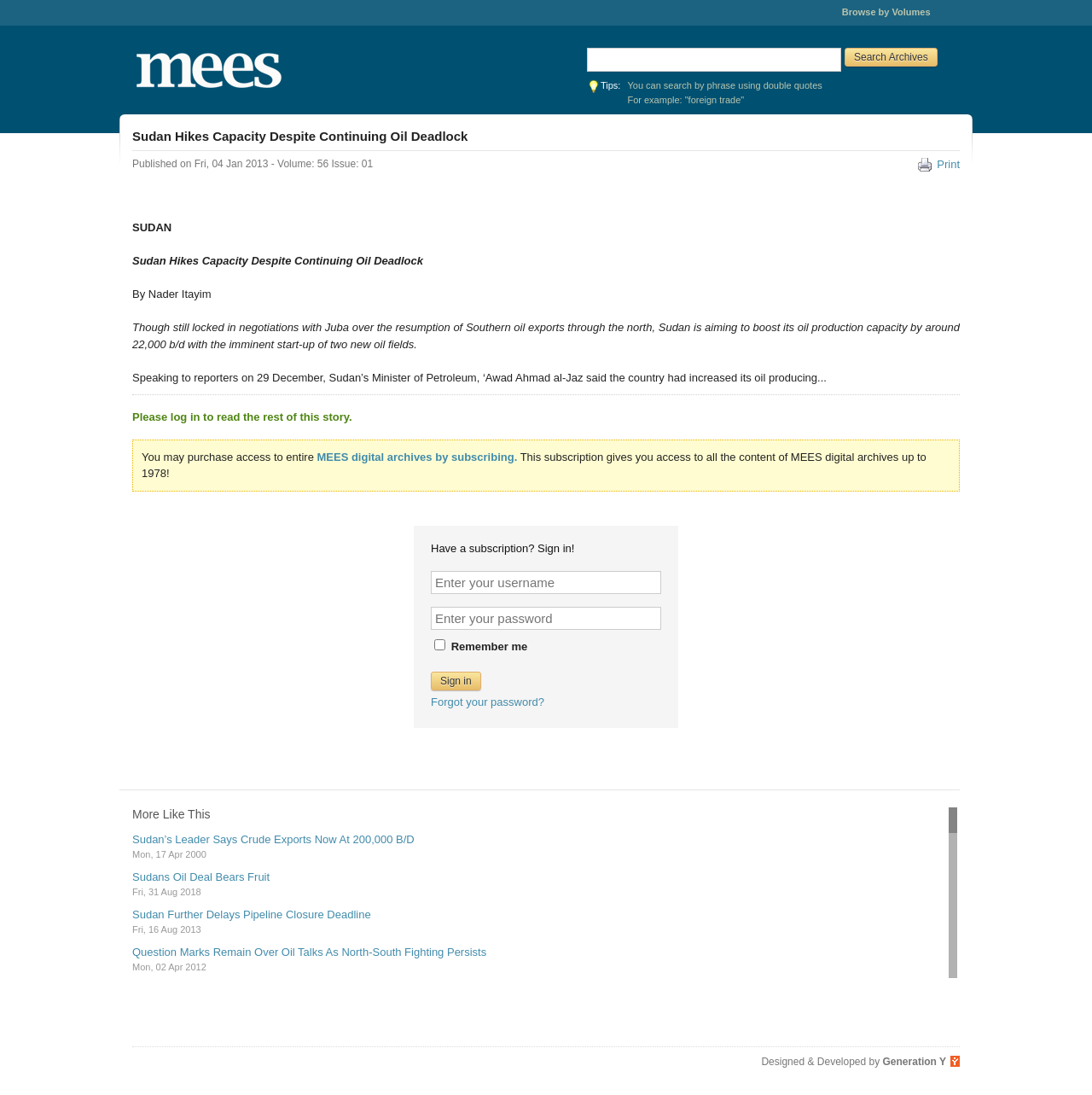What is the format of the dates in the article?
Please provide a comprehensive answer based on the details in the screenshot.

The dates in the article are in the format of 'Day, Month Year', such as 'Fri, 04 Jan 2013' and 'Mon, 02 Apr 2012', which is a common format used in news articles.